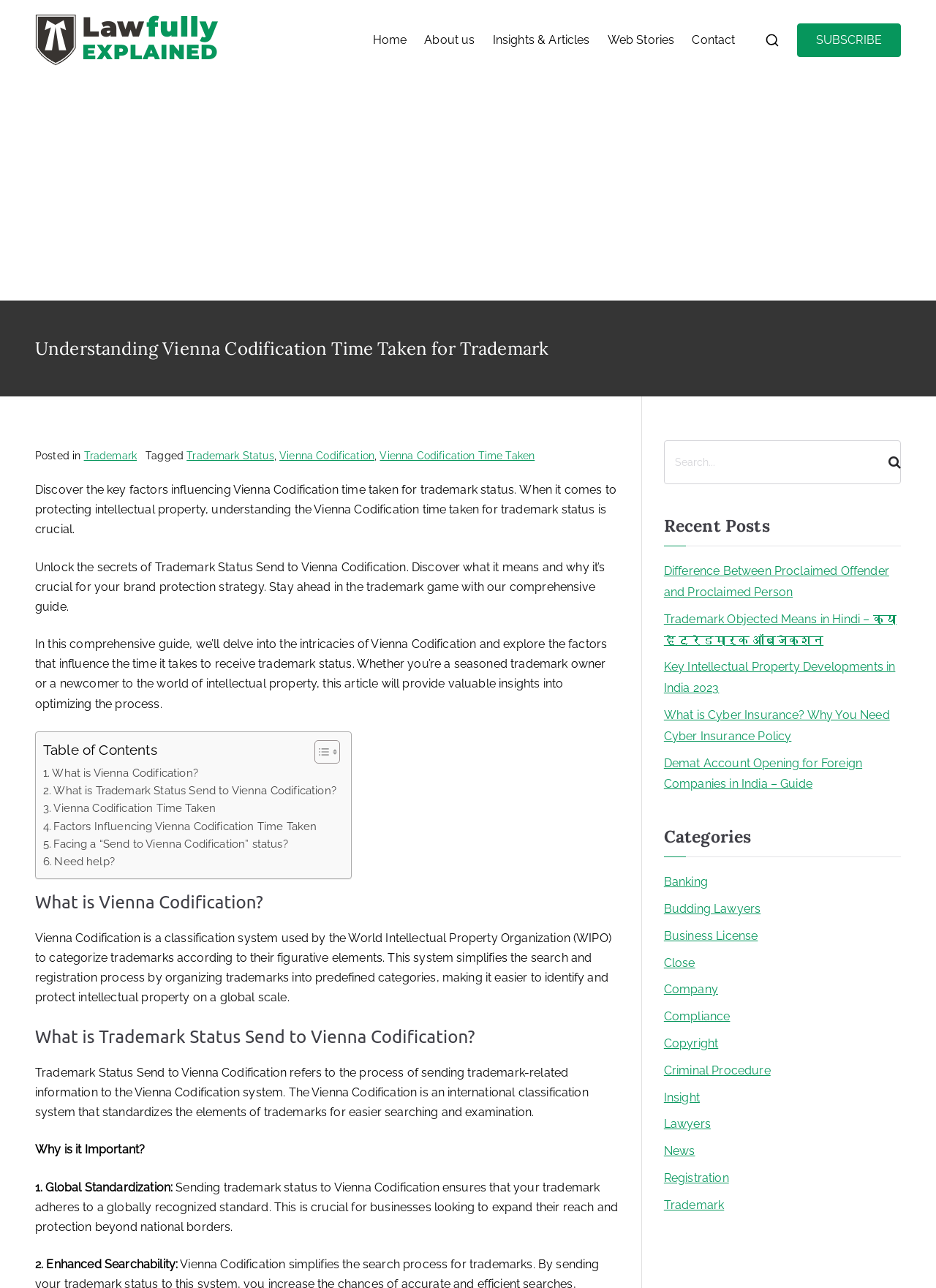Using the element description provided, determine the bounding box coordinates in the format (top-left x, top-left y, bottom-right x, bottom-right y). Ensure that all values are floating point numbers between 0 and 1. Element description: Home

[0.398, 0.024, 0.435, 0.039]